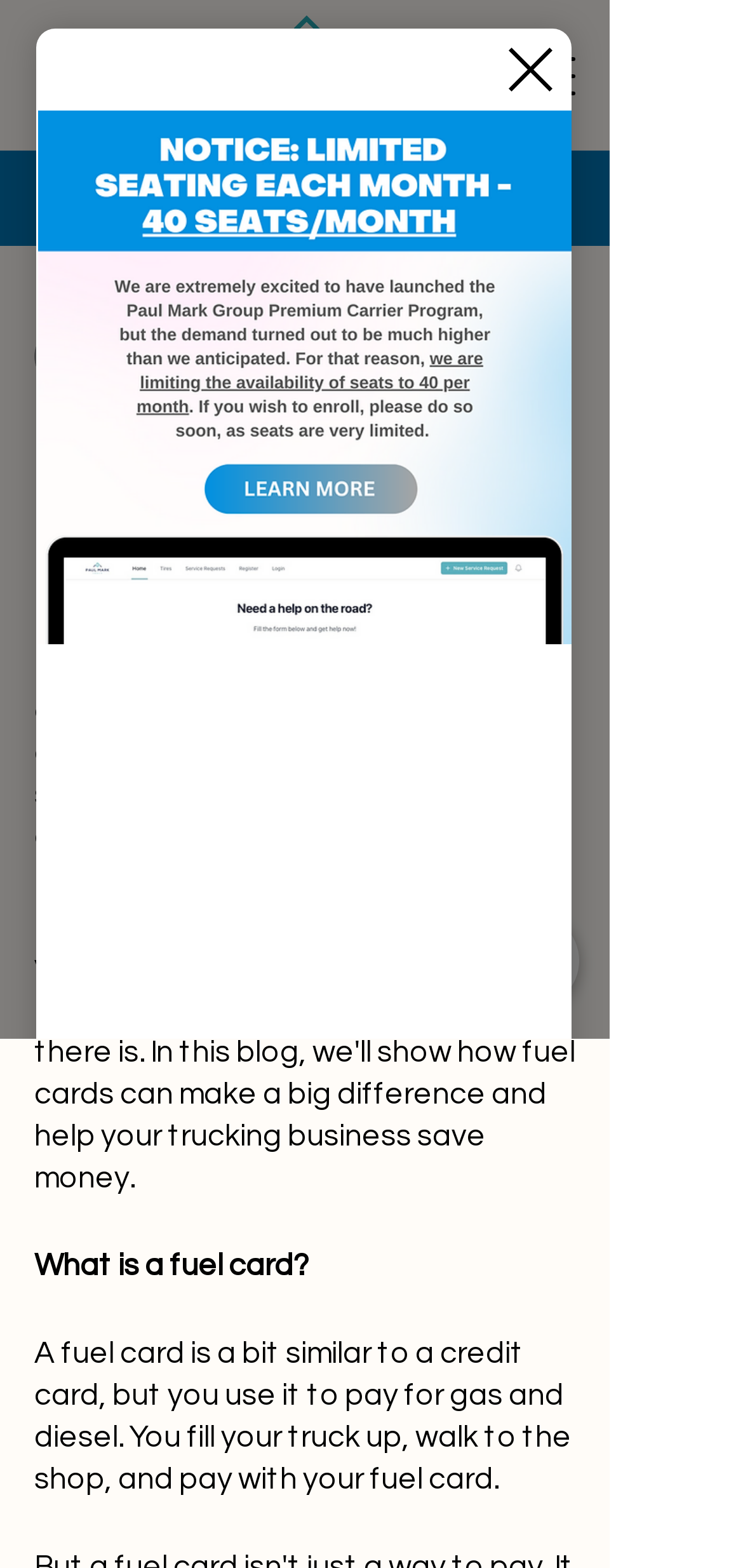What is the topic of the article?
Using the image as a reference, deliver a detailed and thorough answer to the question.

The topic of the article can be found by looking at the heading 'Understanding Fuel Cards for Trucking Companies' which is located at the top of the webpage.